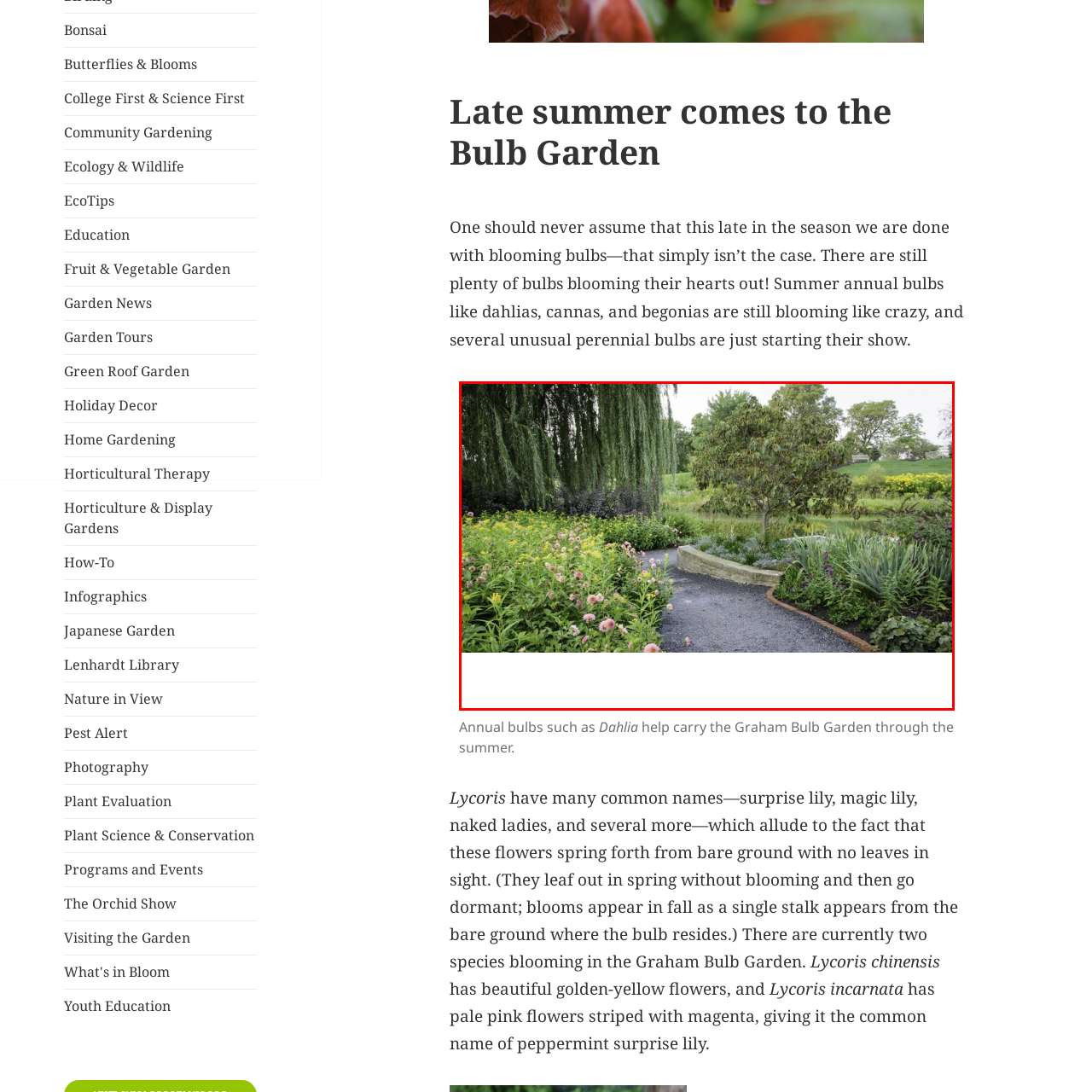Observe the image within the red outline and respond to the ensuing question with a detailed explanation based on the visual aspects of the image: 
What is reflected in the body of water?

According to the caption, the placid body of water 'reflects the garden's natural beauty', suggesting that the water's calm surface mirrors the serene and picturesque surroundings.